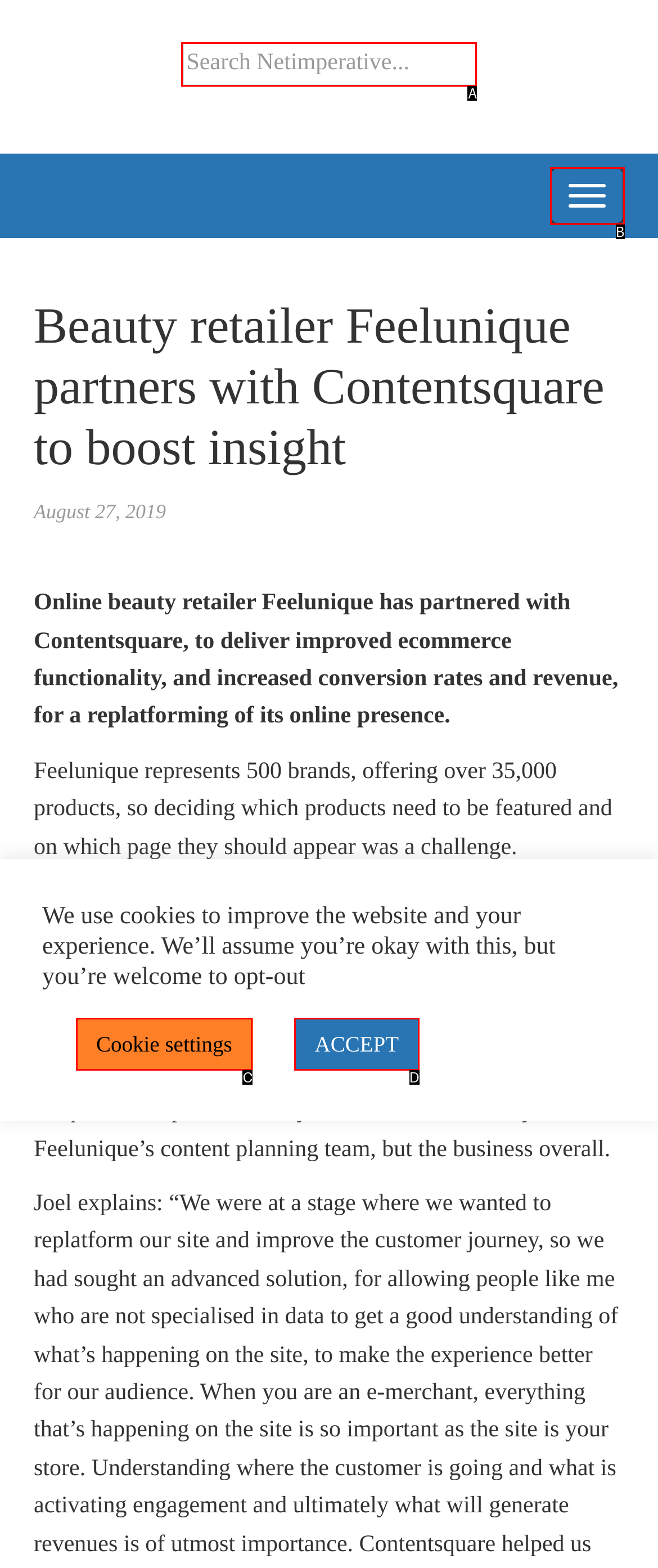Determine which option aligns with the description: Toggle navigation. Provide the letter of the chosen option directly.

B